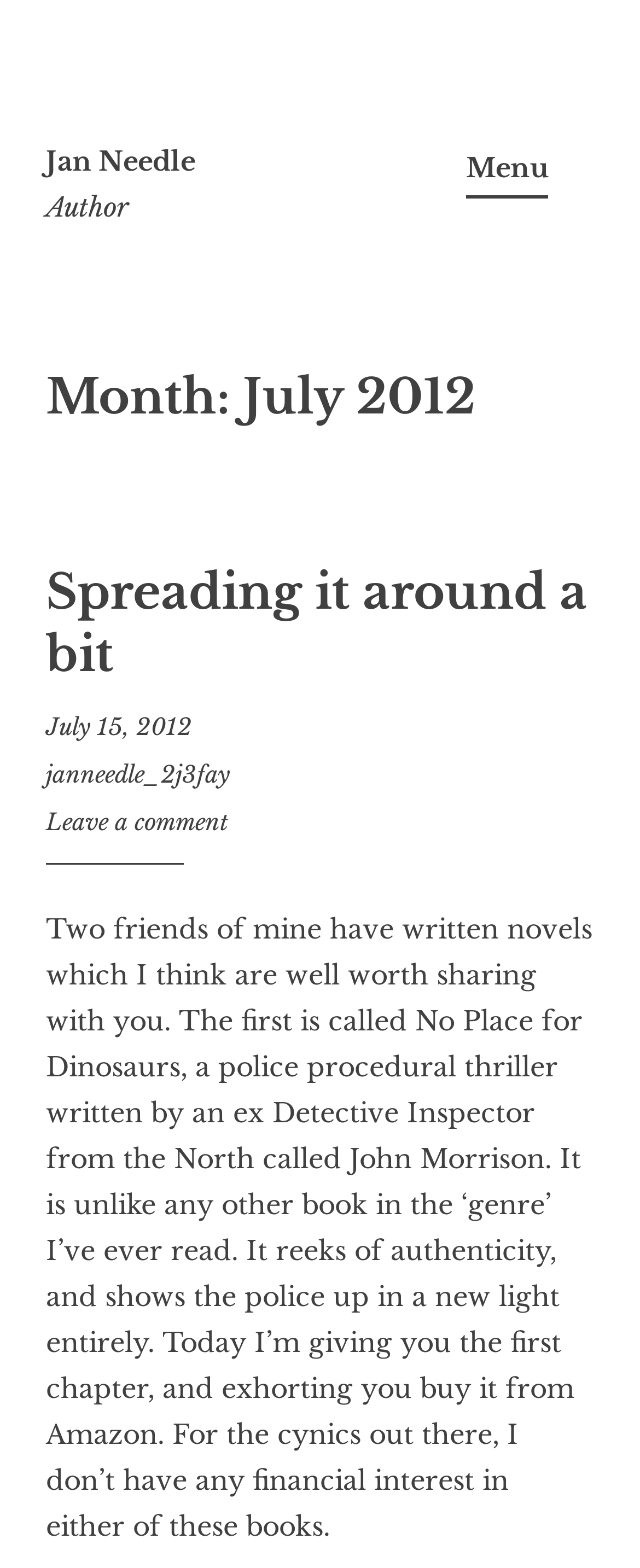Carefully observe the image and respond to the question with a detailed answer:
How many links are in the main content area?

The main content area has four links: 'Spreading it around a bit', 'July 15, 2012', 'janneedle_2j3fay', and 'Leave a comment'. These links are nested within the HeaderAsNonLandmark elements and have distinct bounding box coordinates.